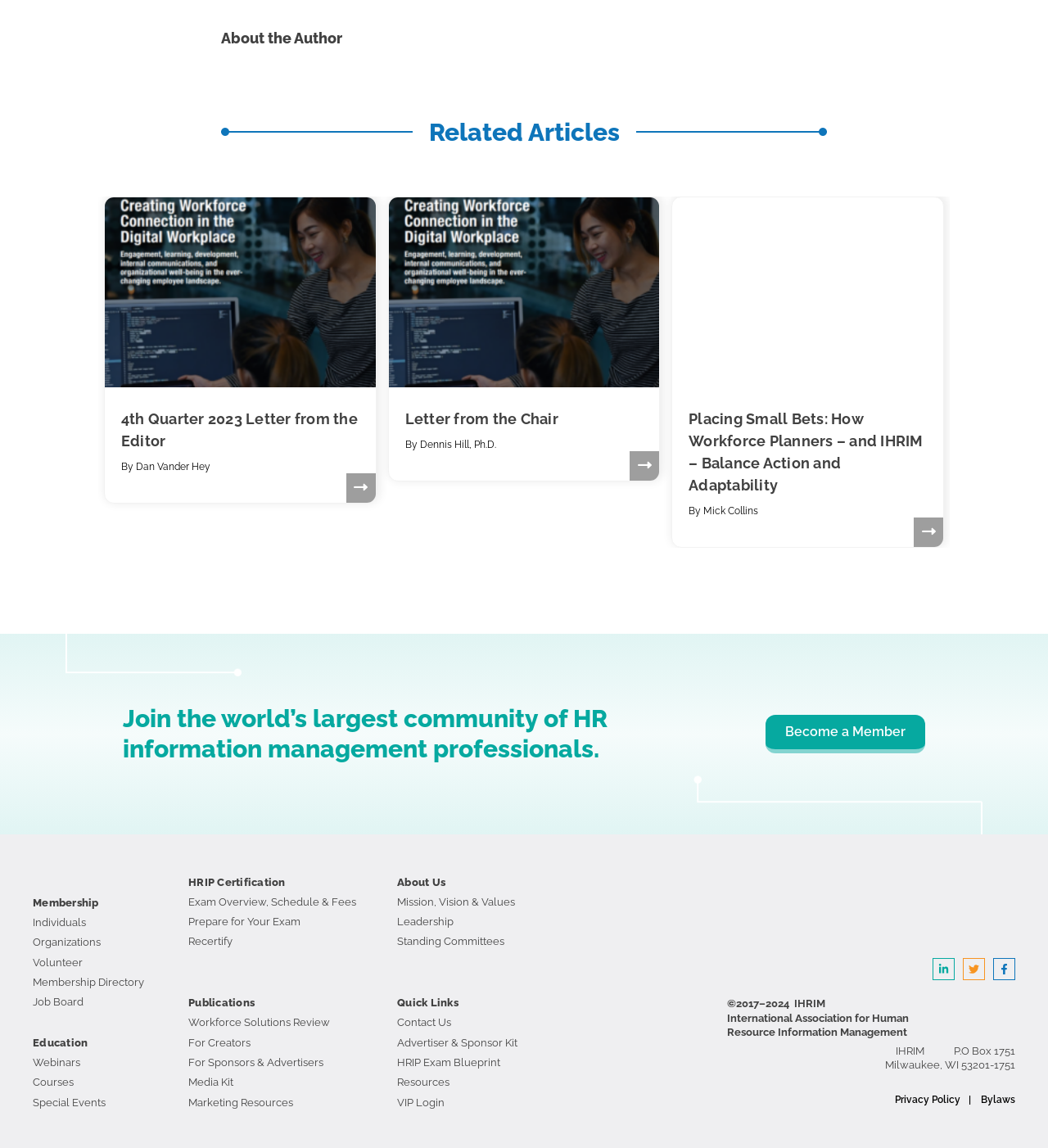Please locate the clickable area by providing the bounding box coordinates to follow this instruction: "View the 'Placing Small Bets: How Workforce Planners – and IHRIM – Balance Action and Adaptability' article".

[0.642, 0.172, 0.9, 0.476]